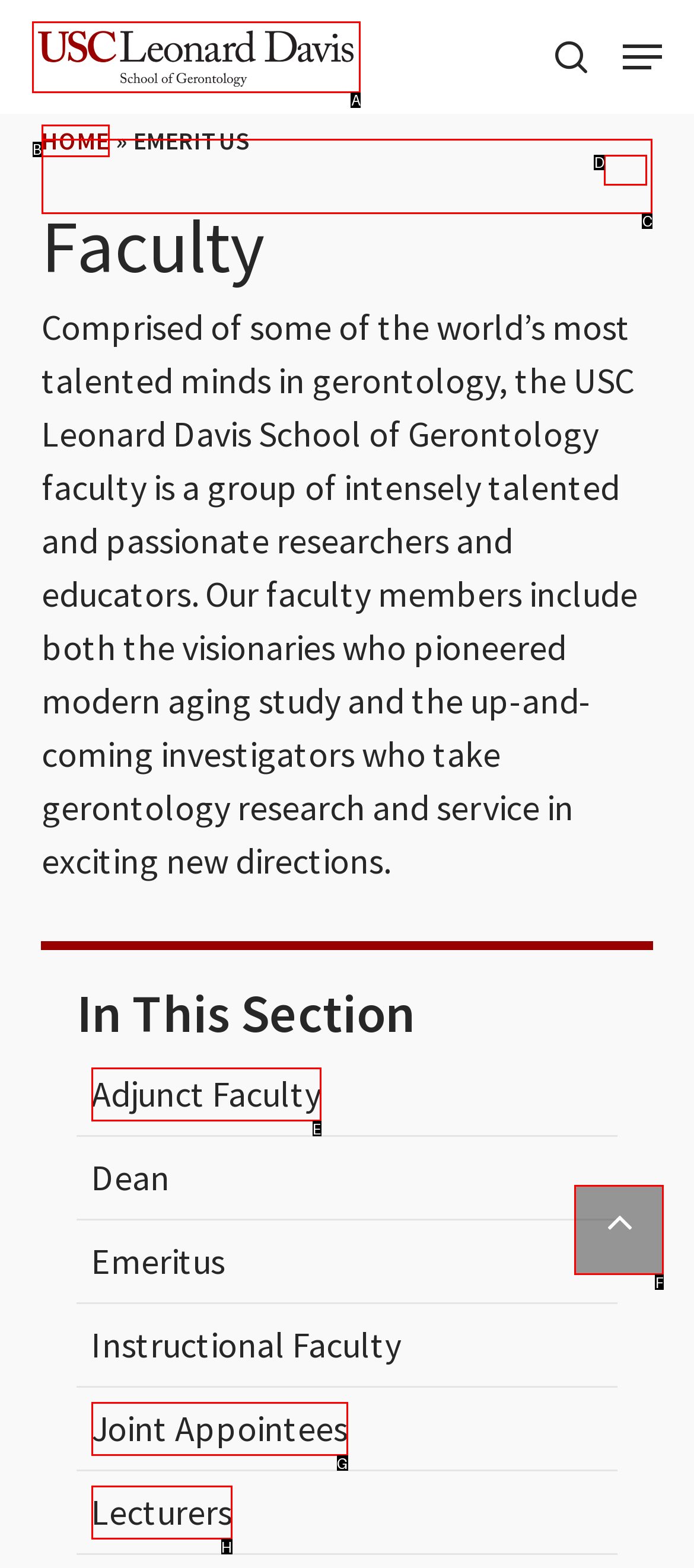For the task: go back to top, tell me the letter of the option you should click. Answer with the letter alone.

F